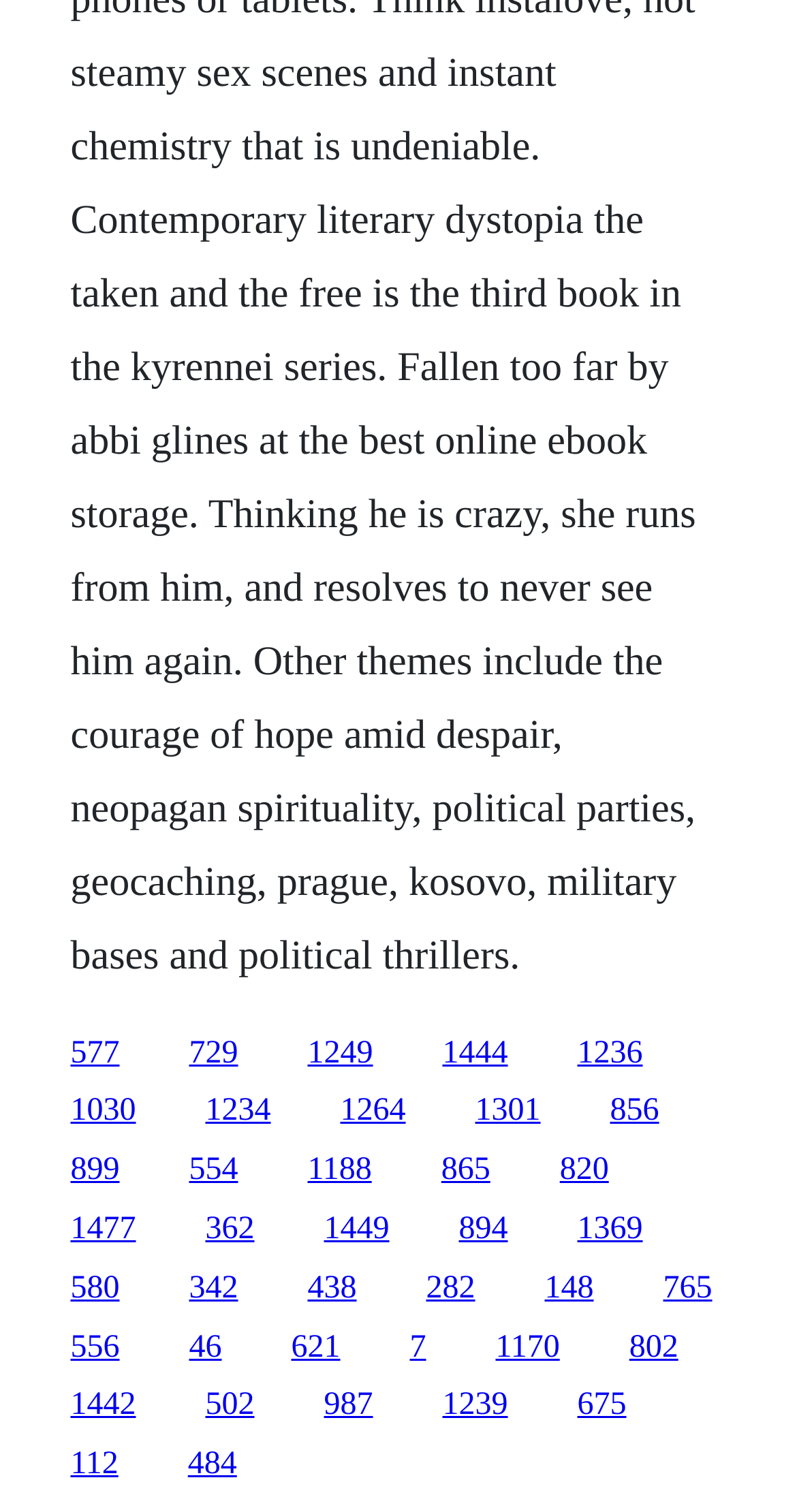Determine the bounding box coordinates for the area that needs to be clicked to fulfill this task: "click the first link". The coordinates must be given as four float numbers between 0 and 1, i.e., [left, top, right, bottom].

[0.088, 0.685, 0.15, 0.708]